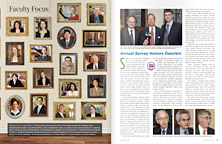Give a thorough explanation of the elements present in the image.

The image features a collage entitled "Faculty Focus," showcasing portraits of various faculty members from the NYU School of Law. Each image is framed as if in a gallery setting, highlighting the accomplishments and roles of the professors within the law school community. The right side of the page appears to contain an article detailing recent honors and appointments, including a mention of the annual survey that recognizes distinguished faculty. This blend of visual recognition and written accolade underscores the law school’s commitment to acknowledging the contributions of its educators.